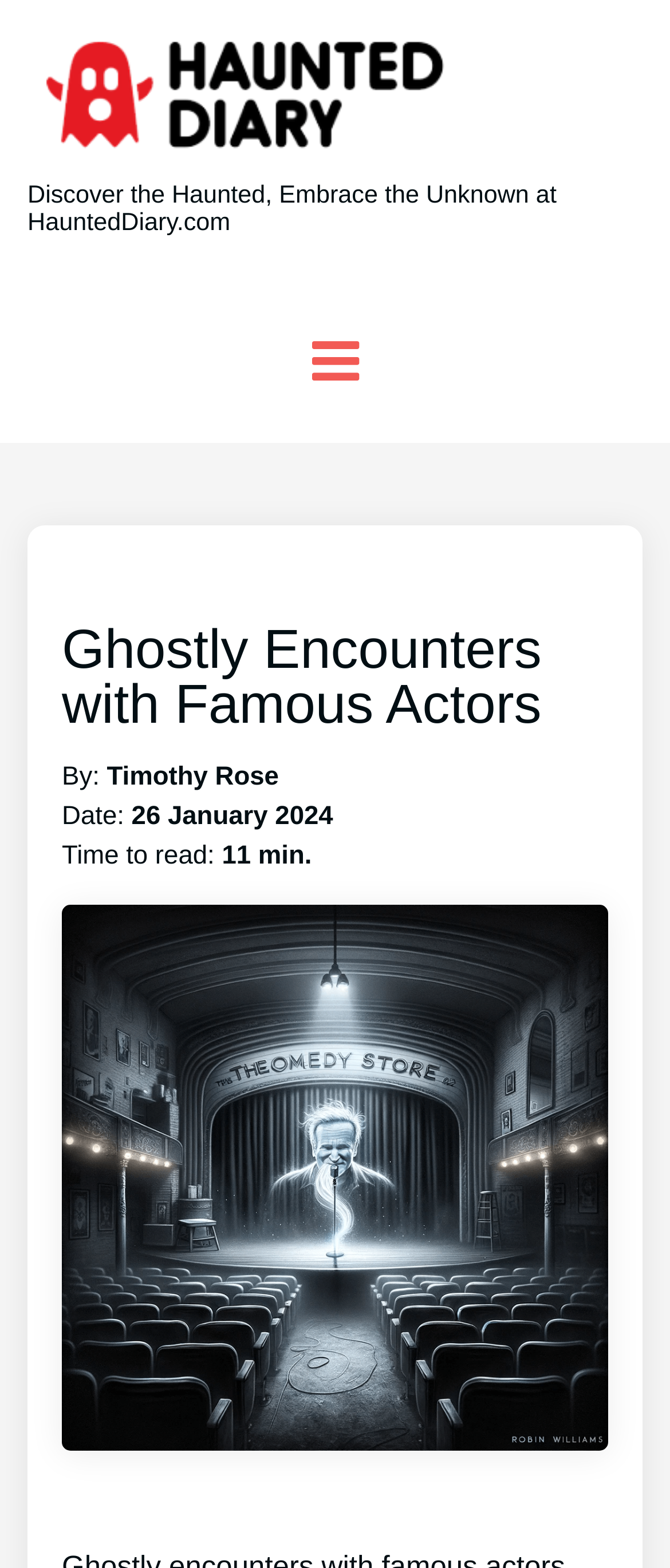Find the bounding box of the element with the following description: "title="Mobile Navigation Menu"". The coordinates must be four float numbers between 0 and 1, formatted as [left, top, right, bottom].

[0.424, 0.195, 0.576, 0.265]